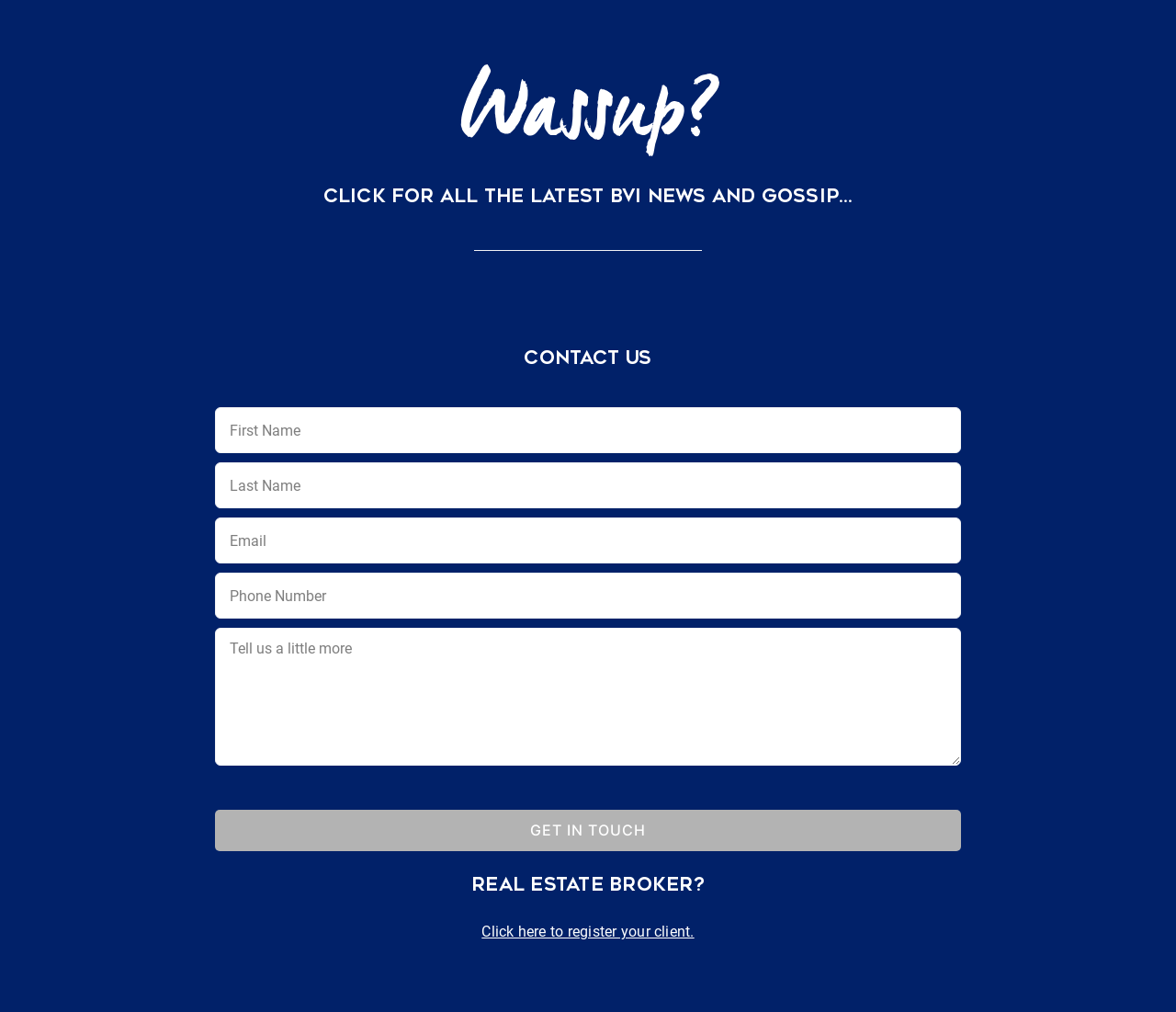What is the topic of the latest news and gossip?
Using the image, give a concise answer in the form of a single word or short phrase.

BVI news